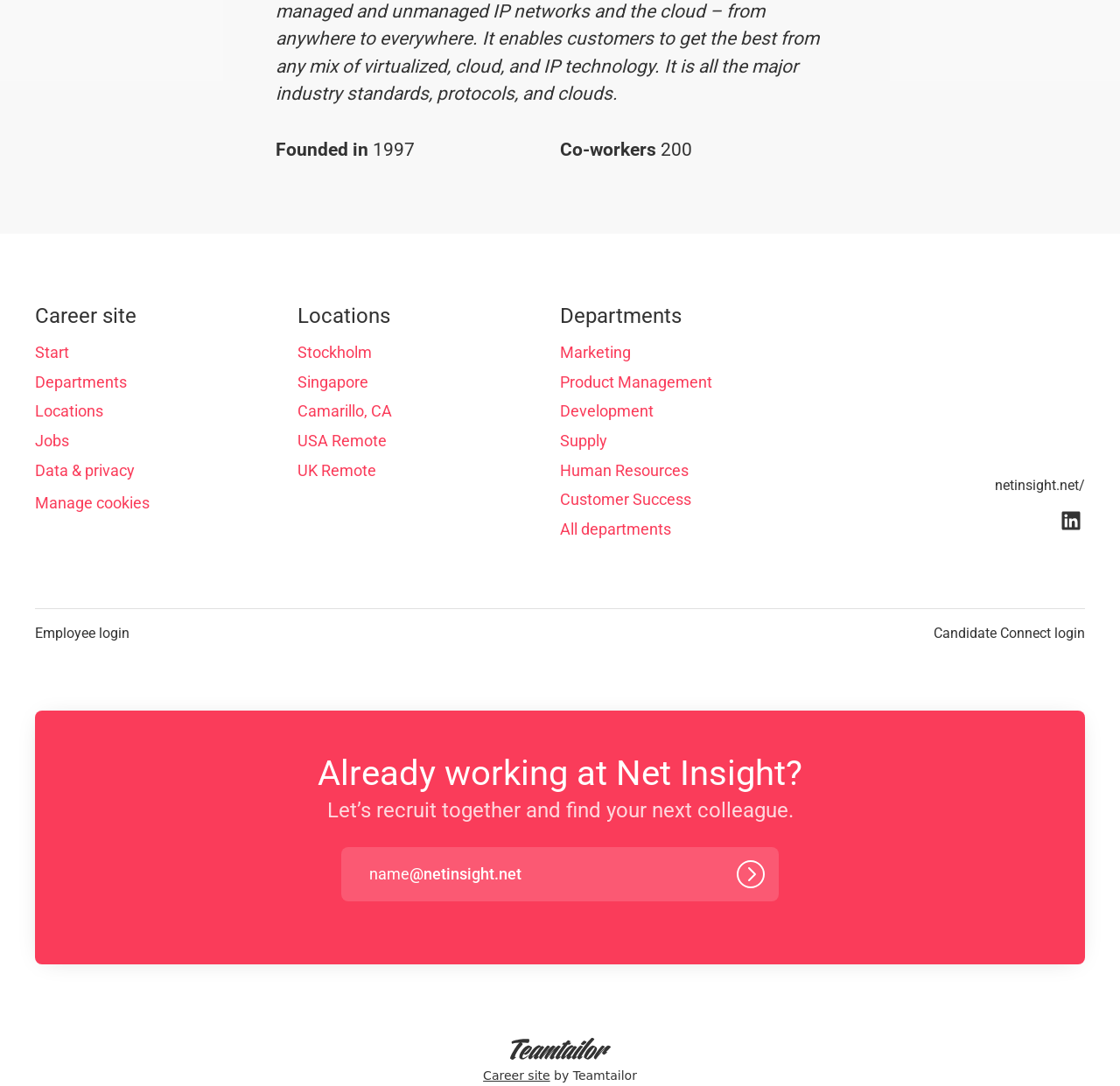Answer the following inquiry with a single word or phrase:
What is the name of the department that deals with customer relationships?

Customer Success